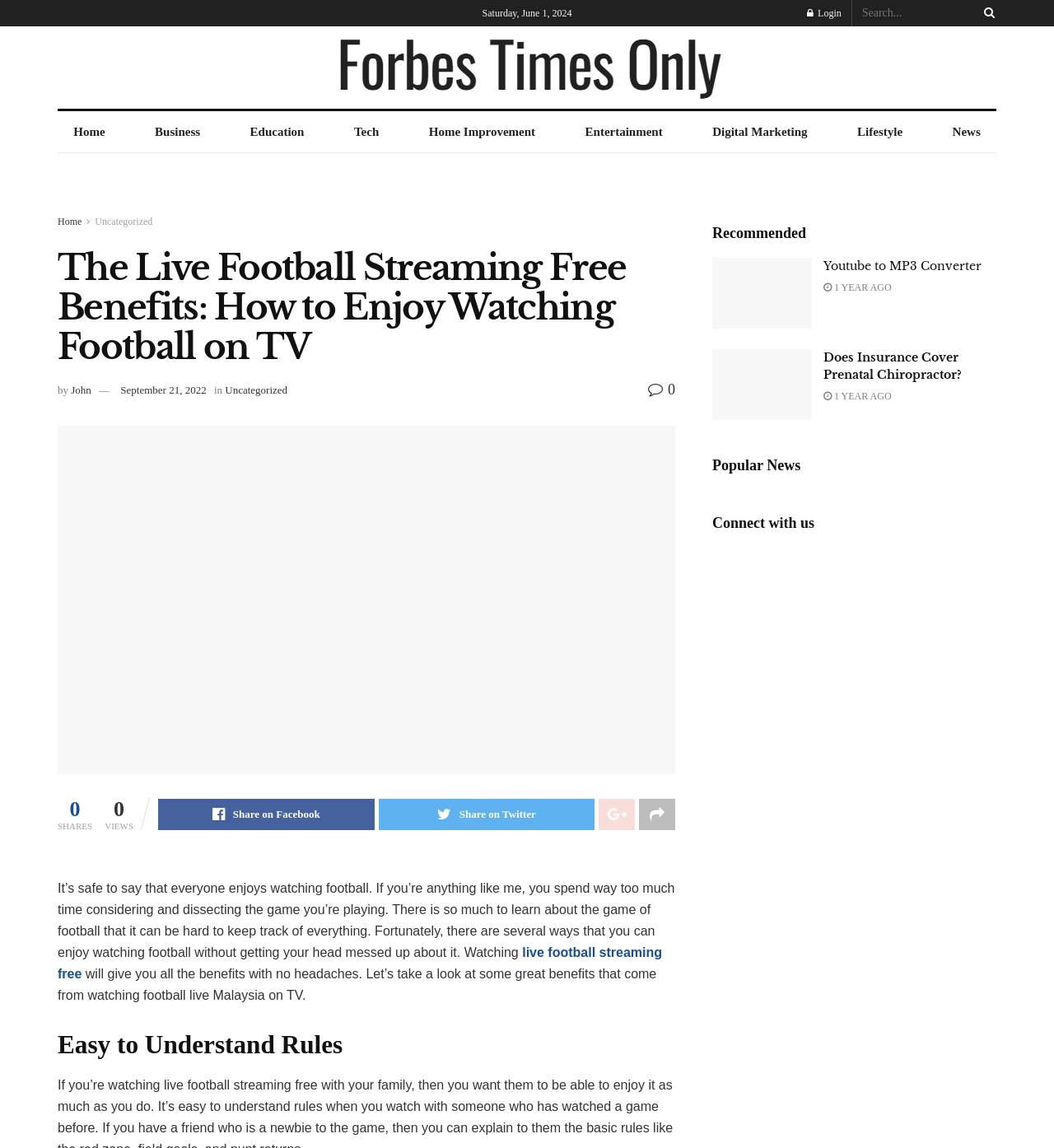Identify the bounding box coordinates of the part that should be clicked to carry out this instruction: "Go to the Home page".

[0.055, 0.097, 0.115, 0.133]